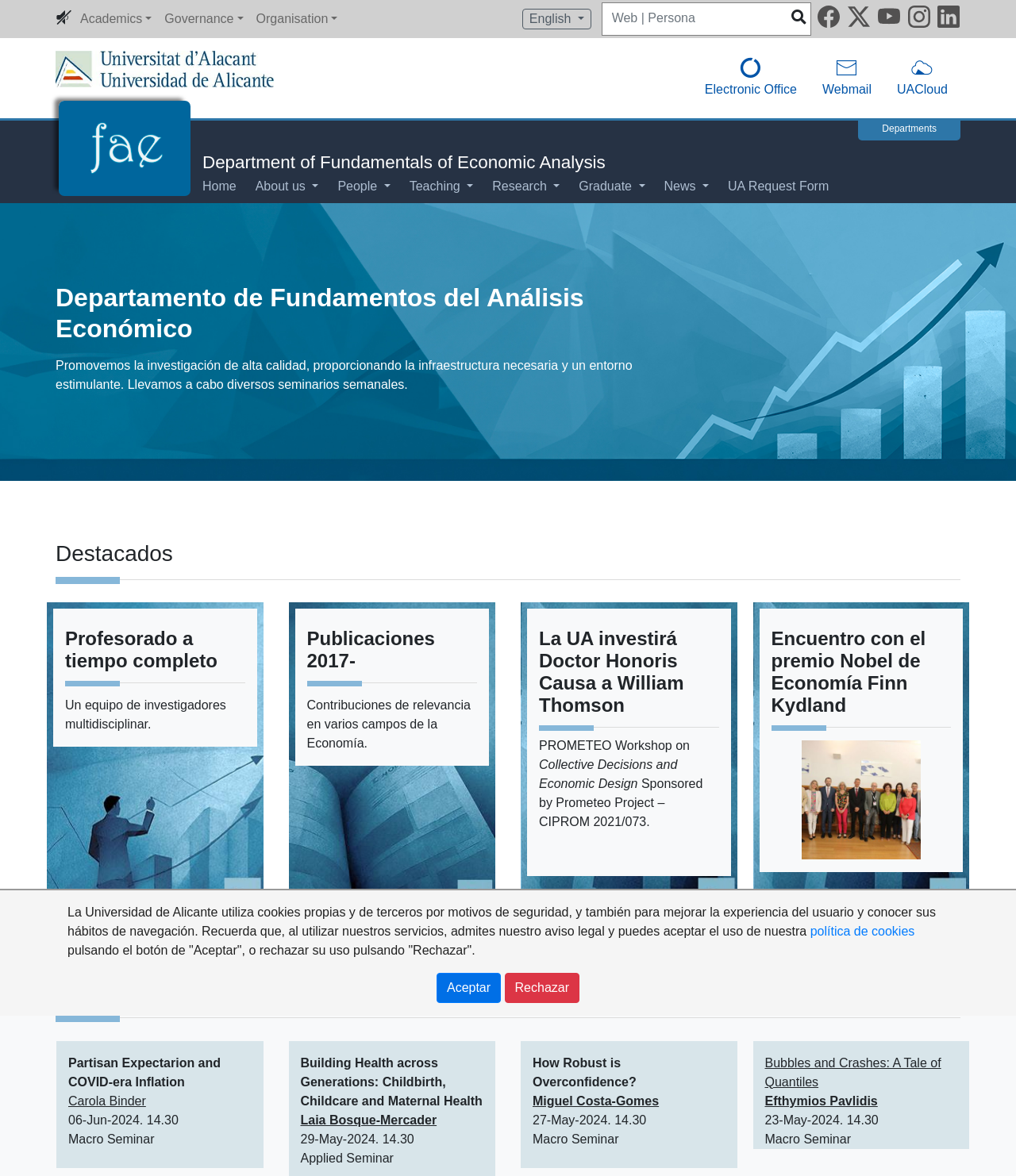Using the provided element description: "About us", determine the bounding box coordinates of the corresponding UI element in the screenshot.

[0.251, 0.15, 0.332, 0.172]